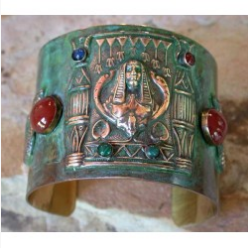Provide a thorough description of the contents of the image.

This intricately designed cuff bracelet showcases a stunning Egyptian motif, reflecting a rich cultural heritage. The piece features detailed carvings of a pharaoh or divine figure, embellished with vibrant cabochons in Carnelian (rich red), Turquoise (deep blue), and green stones, set against a verdigris patina finish that adds an antique charm. The craftsmanship highlights the artistry of ancient Egyptian jewelry, combining symbolism and elegance. Ideal for enthusiasts of historical accessories, this bracelet serves as a remarkable statement piece, inviting admiration and sparking conversations about its historical significance and artistry.